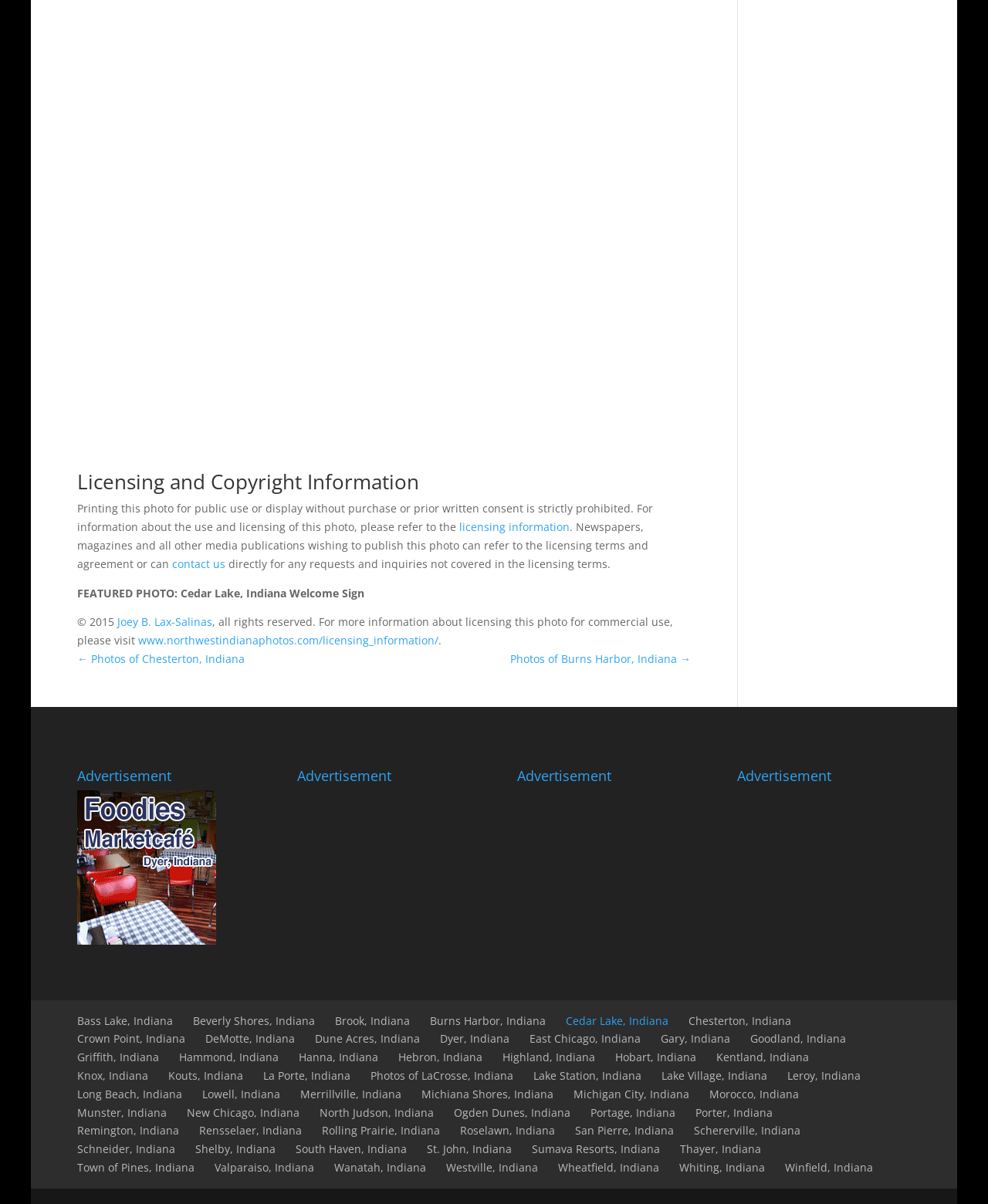Identify the bounding box coordinates of the clickable region required to complete the instruction: "View licensing information". The coordinates should be given as four float numbers within the range of 0 and 1, i.e., [left, top, right, bottom].

[0.465, 0.432, 0.577, 0.444]